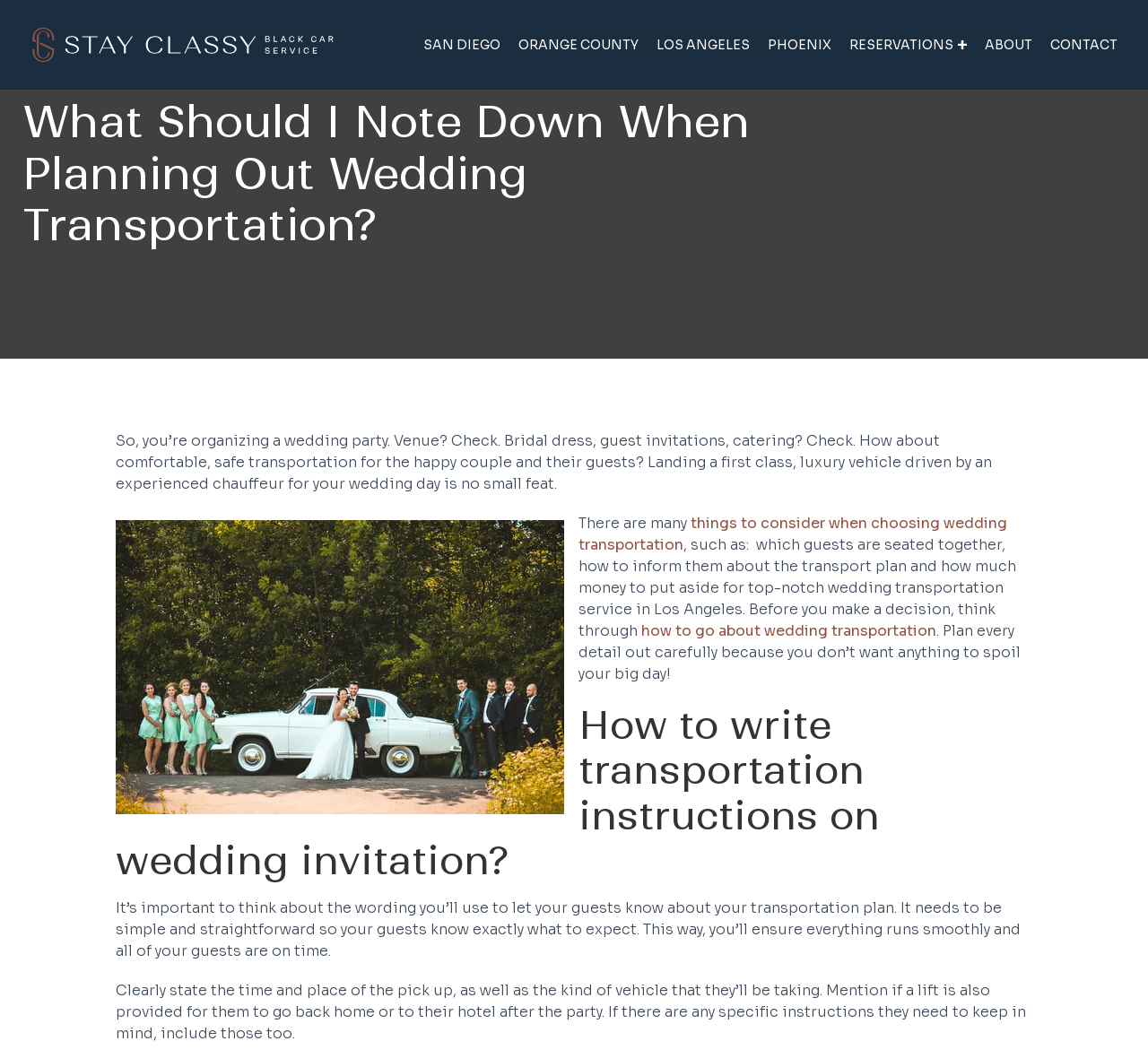Determine the bounding box coordinates for the clickable element required to fulfill the instruction: "Explore 'RESERVATIONS'". Provide the coordinates as four float numbers between 0 and 1, i.e., [left, top, right, bottom].

[0.732, 0.0, 0.85, 0.085]